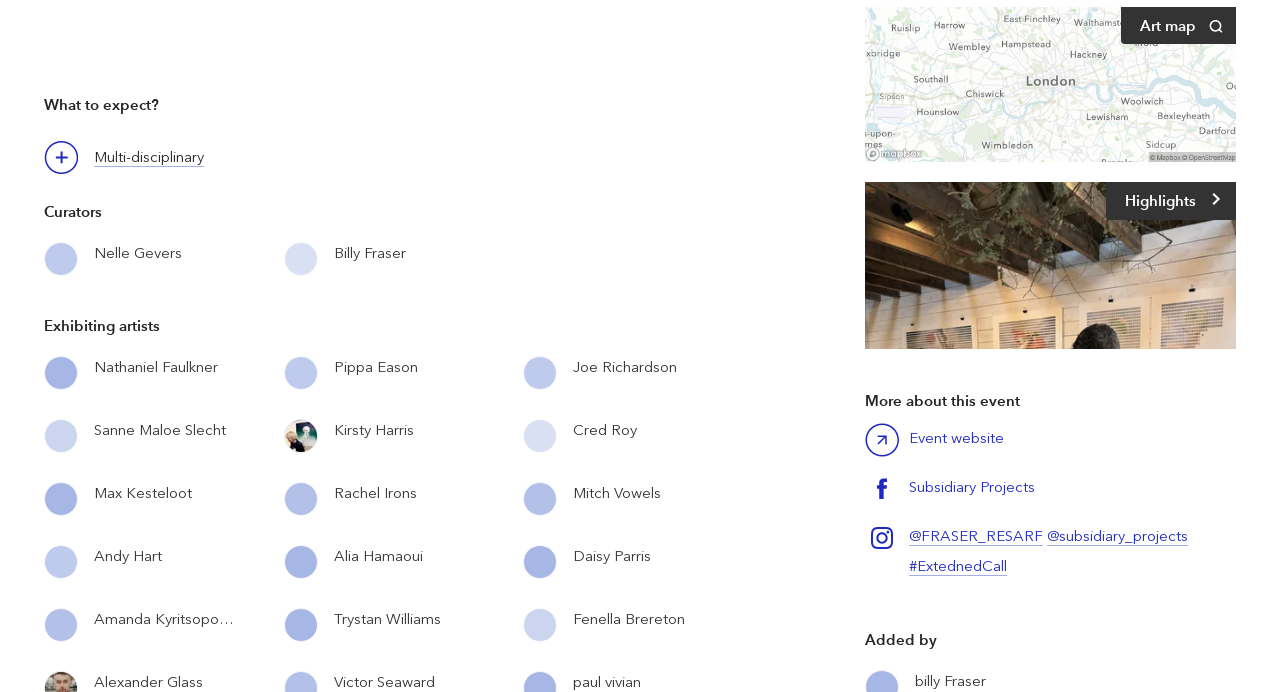How many buttons are there to save or follow an artist?
Answer the question with a single word or phrase by looking at the picture.

12